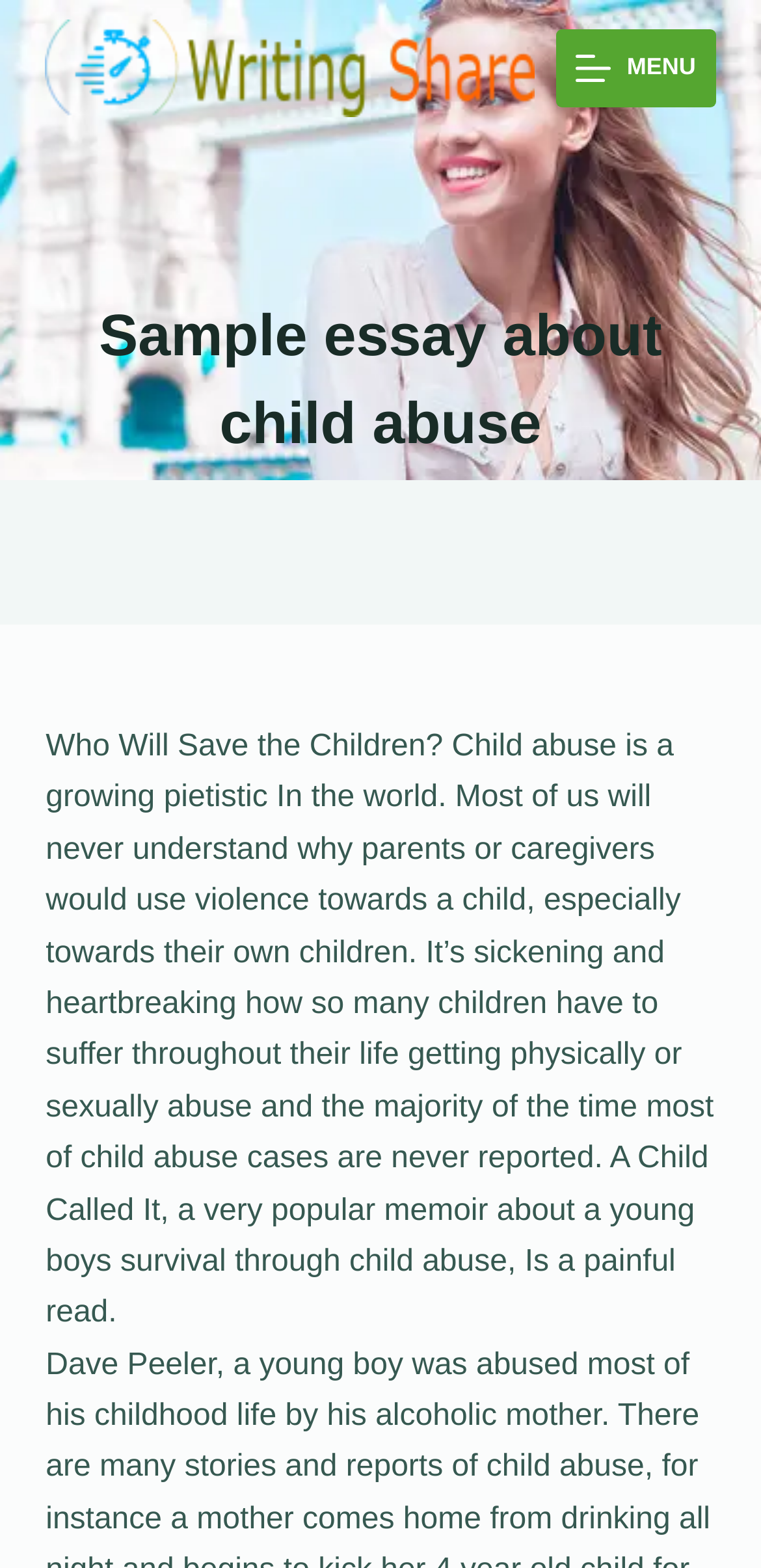Using the description "About", locate and provide the bounding box of the UI element.

None